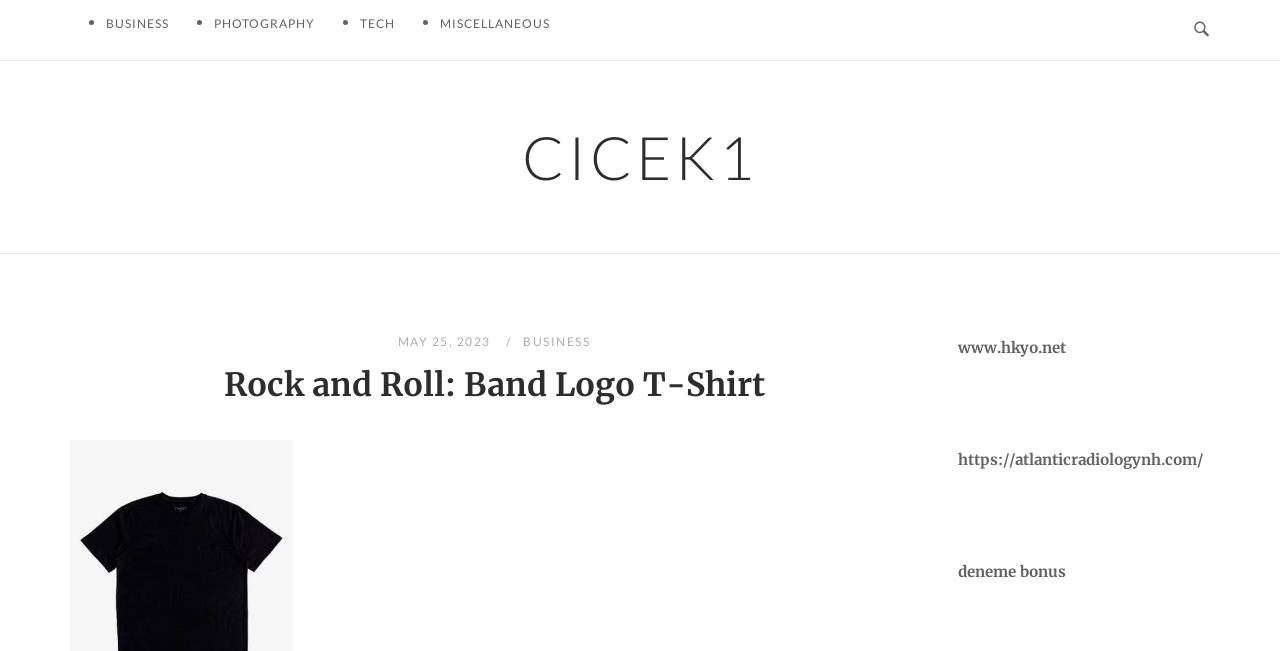Respond to the question with just a single word or phrase: 
How many list markers are present?

4